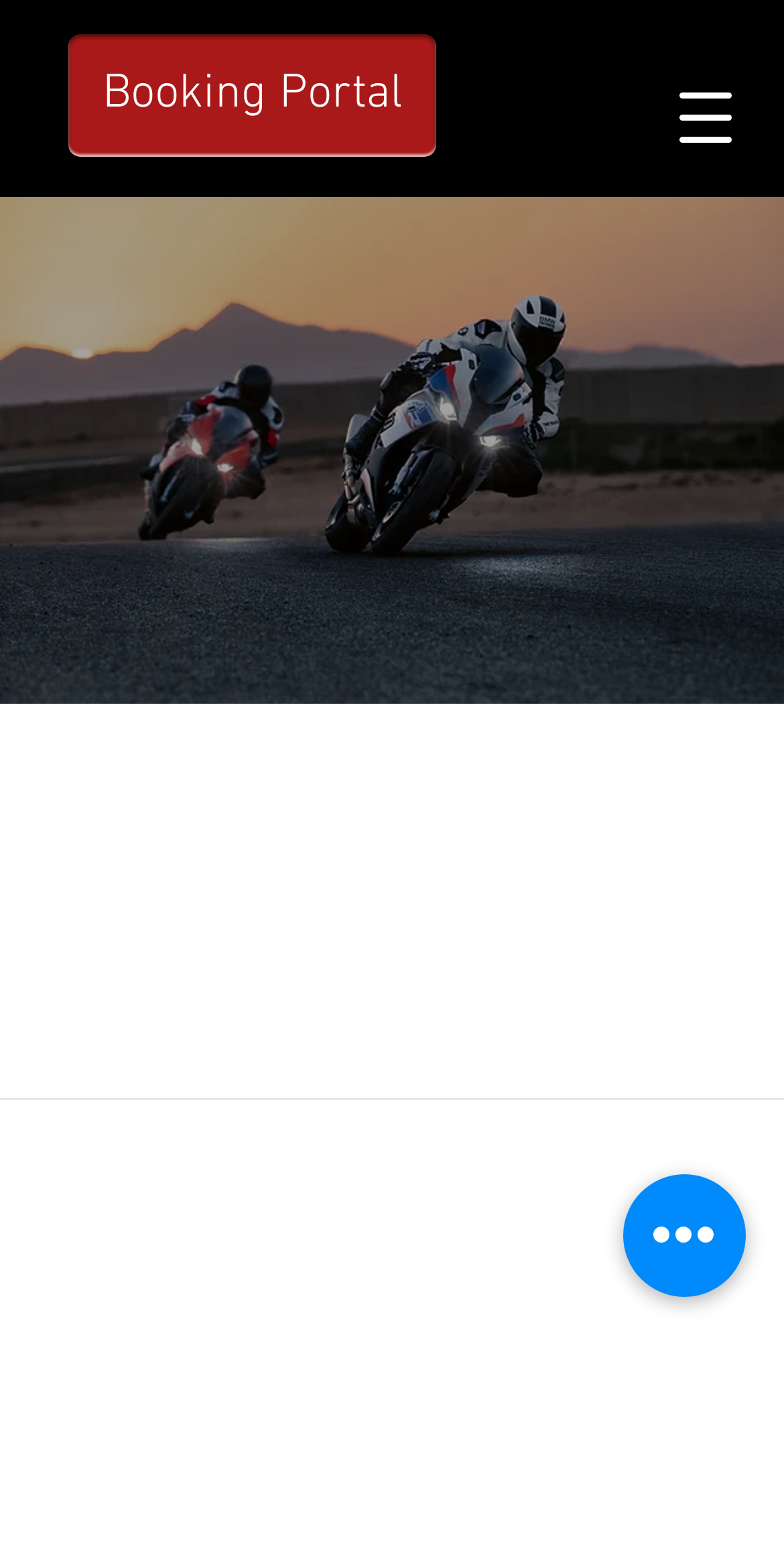Can you give a comprehensive explanation to the question given the content of the image?
What is the purpose of the 'Quick actions' button?

I found a button element labeled 'Quick actions', but I couldn't determine its specific purpose based on the webpage content. It might be used to perform some quick actions, but the exact functionality is not clear.